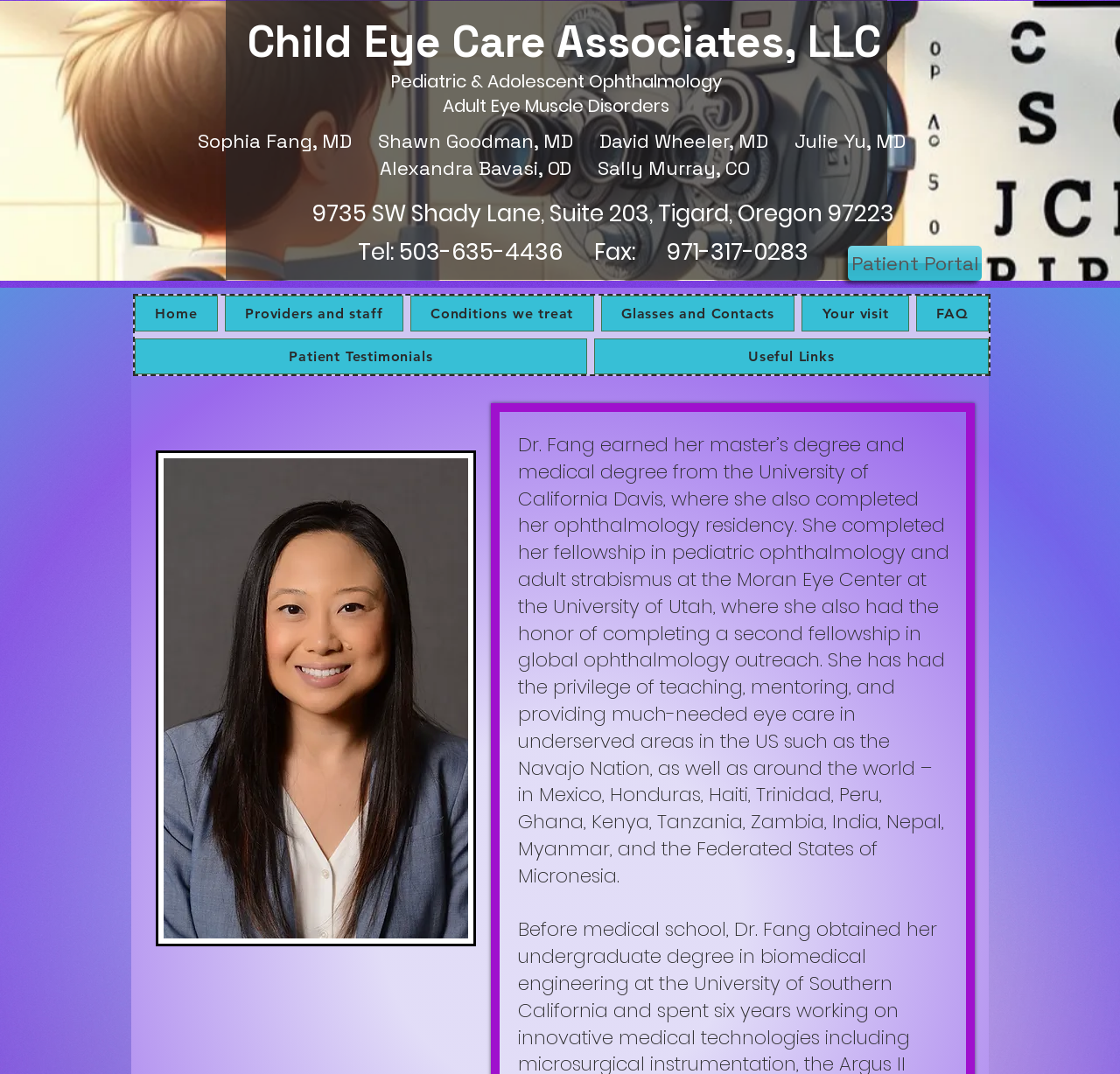Please determine the bounding box coordinates for the UI element described here. Use the format (top-left x, top-left y, bottom-right x, bottom-right y) with values bounded between 0 and 1: Your visit

[0.716, 0.275, 0.812, 0.309]